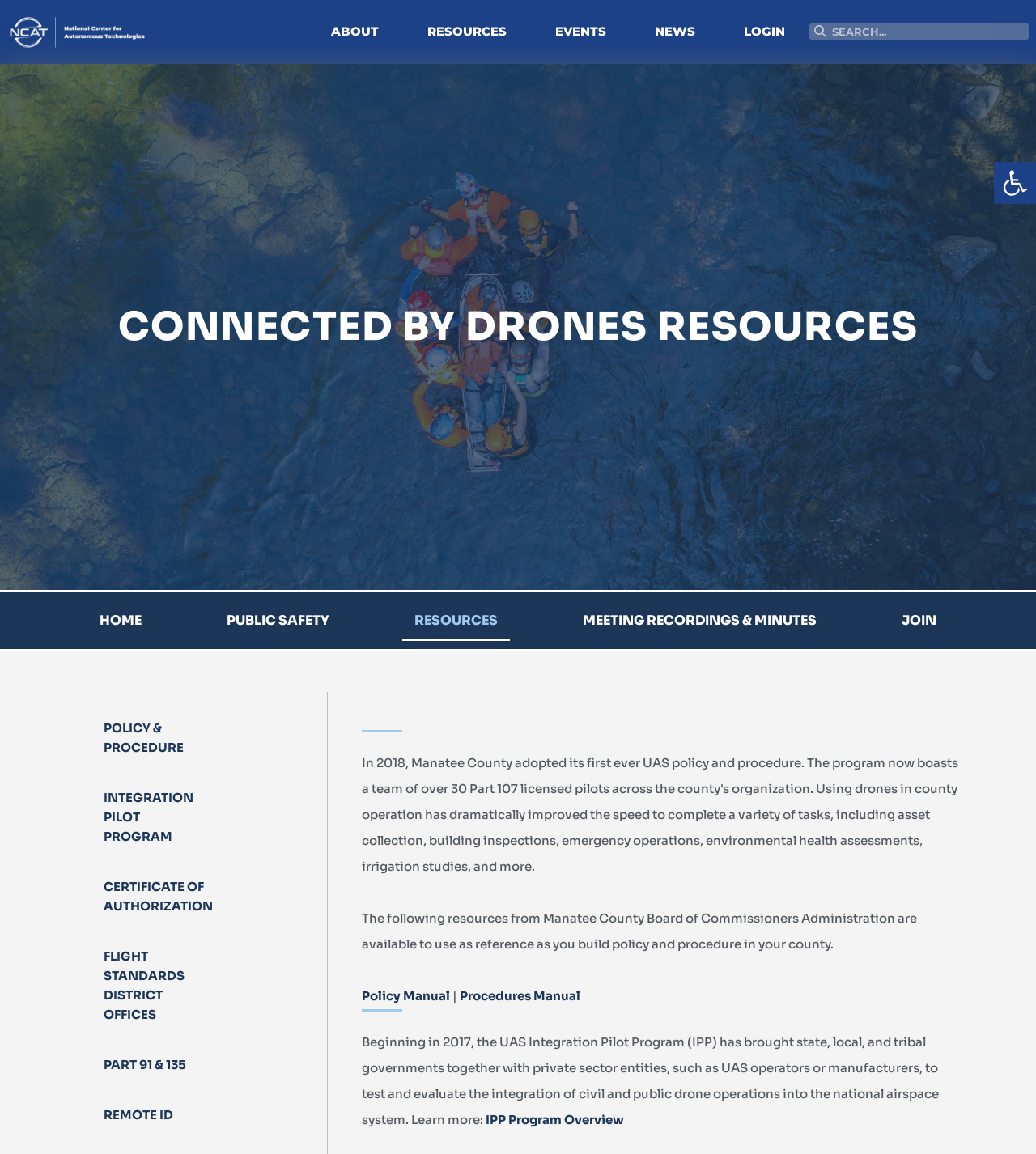Identify the bounding box coordinates of the region that needs to be clicked to carry out this instruction: "Go to ABOUT page". Provide these coordinates as four float numbers ranging from 0 to 1, i.e., [left, top, right, bottom].

[0.296, 0.009, 0.389, 0.046]